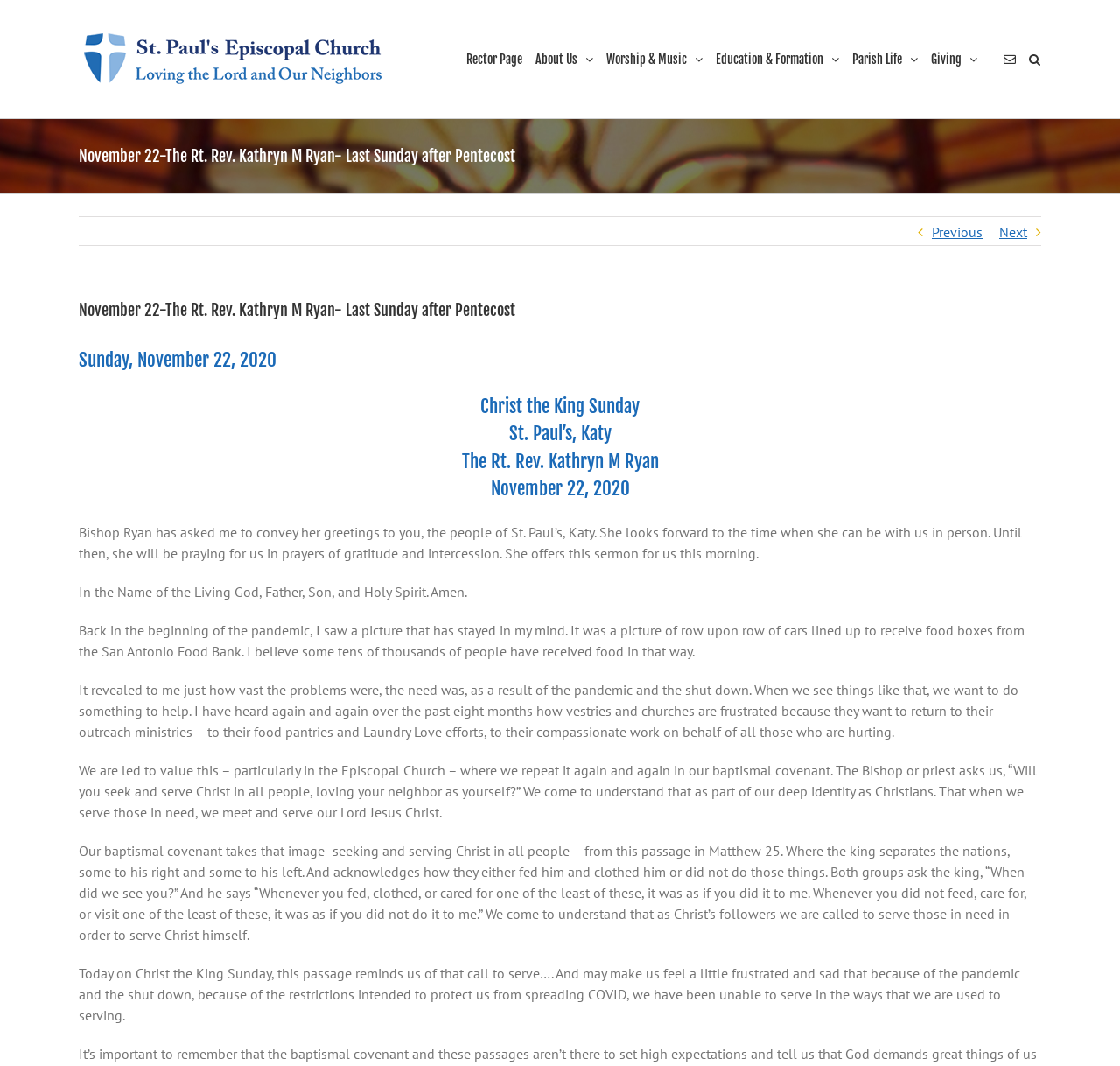What is the date of the sermon?
Please answer the question with a detailed response using the information from the screenshot.

The date of the sermon is mentioned in the heading 'Sunday, November 22, 2020' and also in the text 'November 22, 2020'.